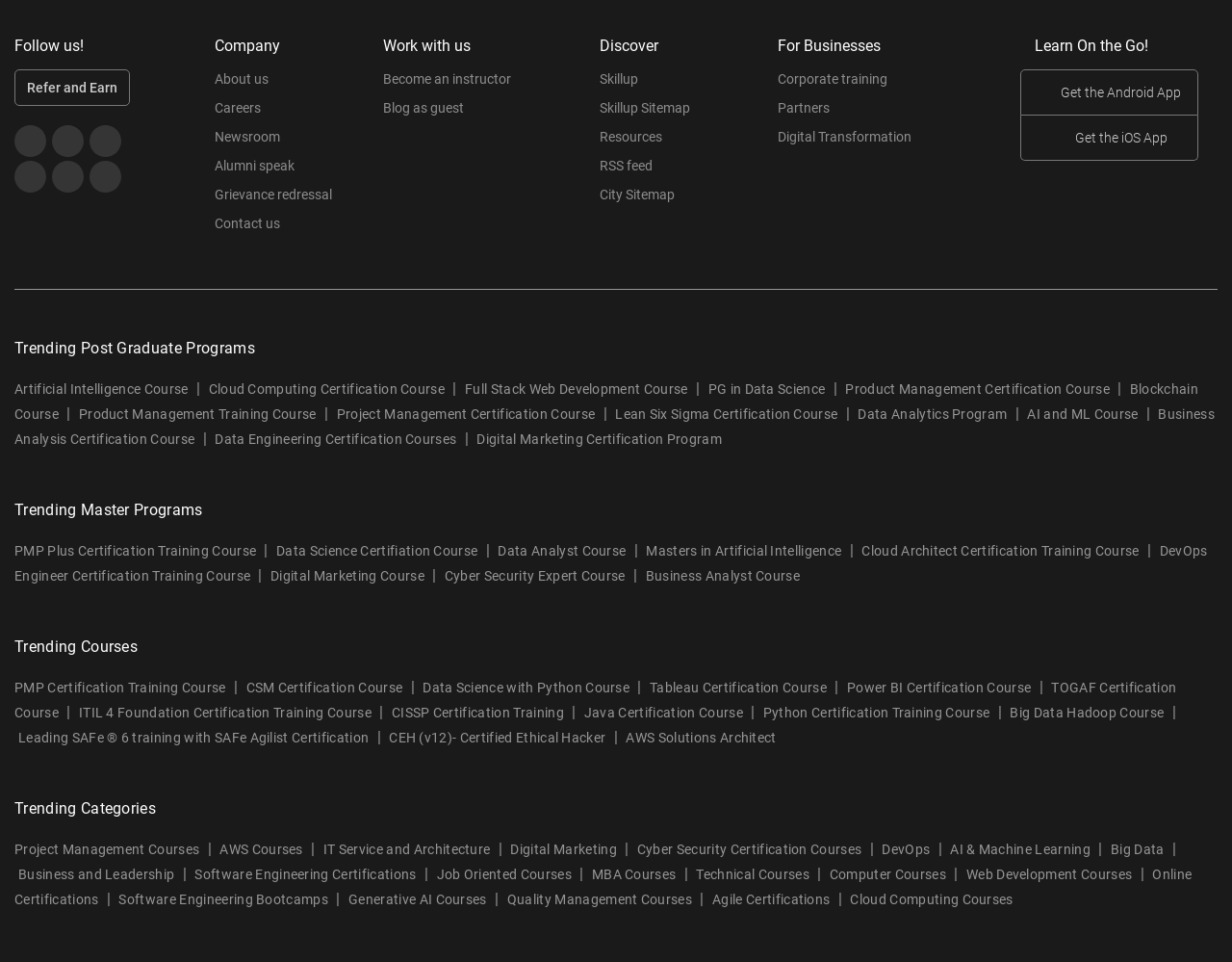Find the bounding box coordinates for the UI element whose description is: "PMP Plus Certification Training Course". The coordinates should be four float numbers between 0 and 1, in the format [left, top, right, bottom].

[0.012, 0.565, 0.208, 0.591]